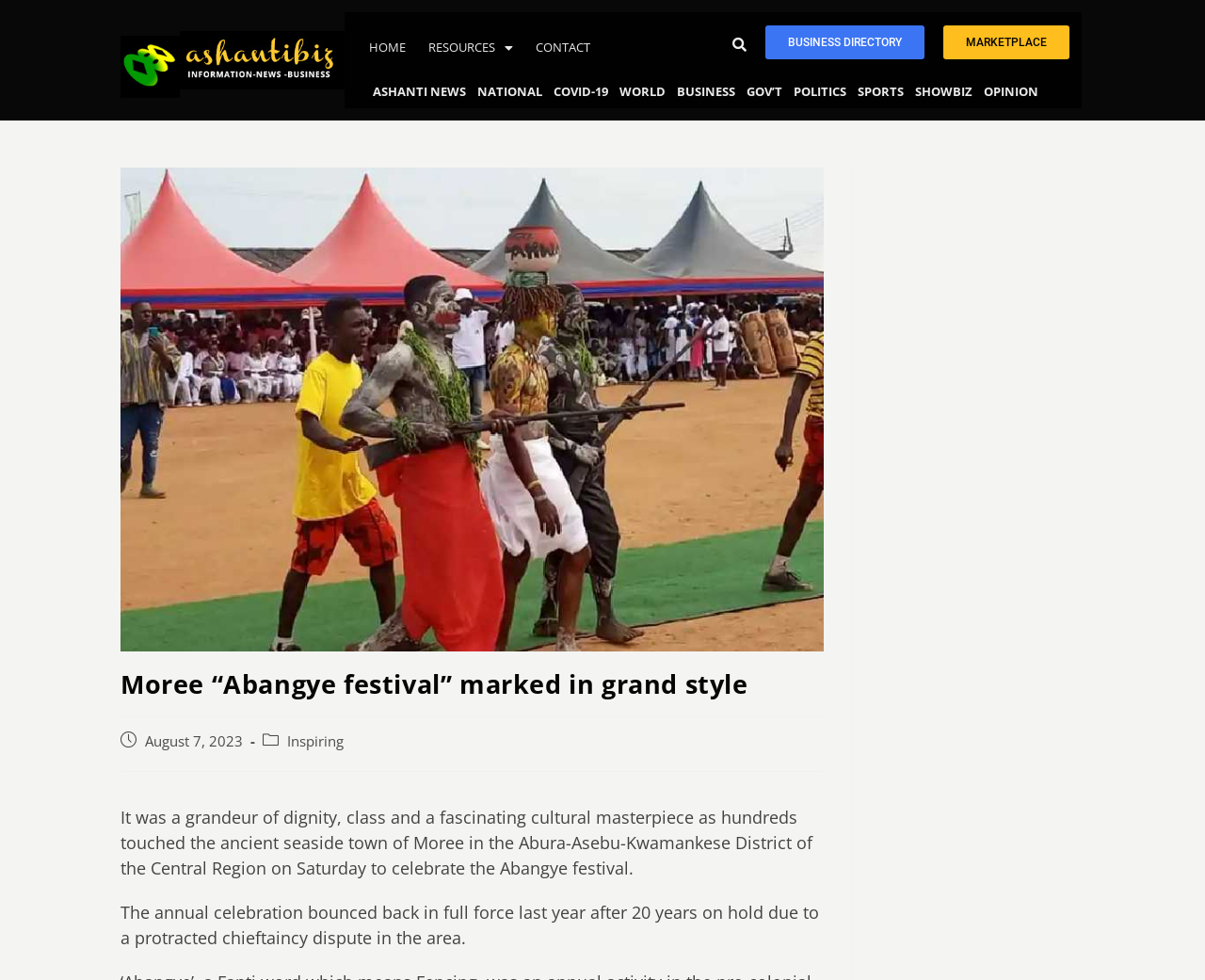Using the description: "Ashanti News", identify the bounding box of the corresponding UI element in the screenshot.

[0.304, 0.081, 0.391, 0.107]